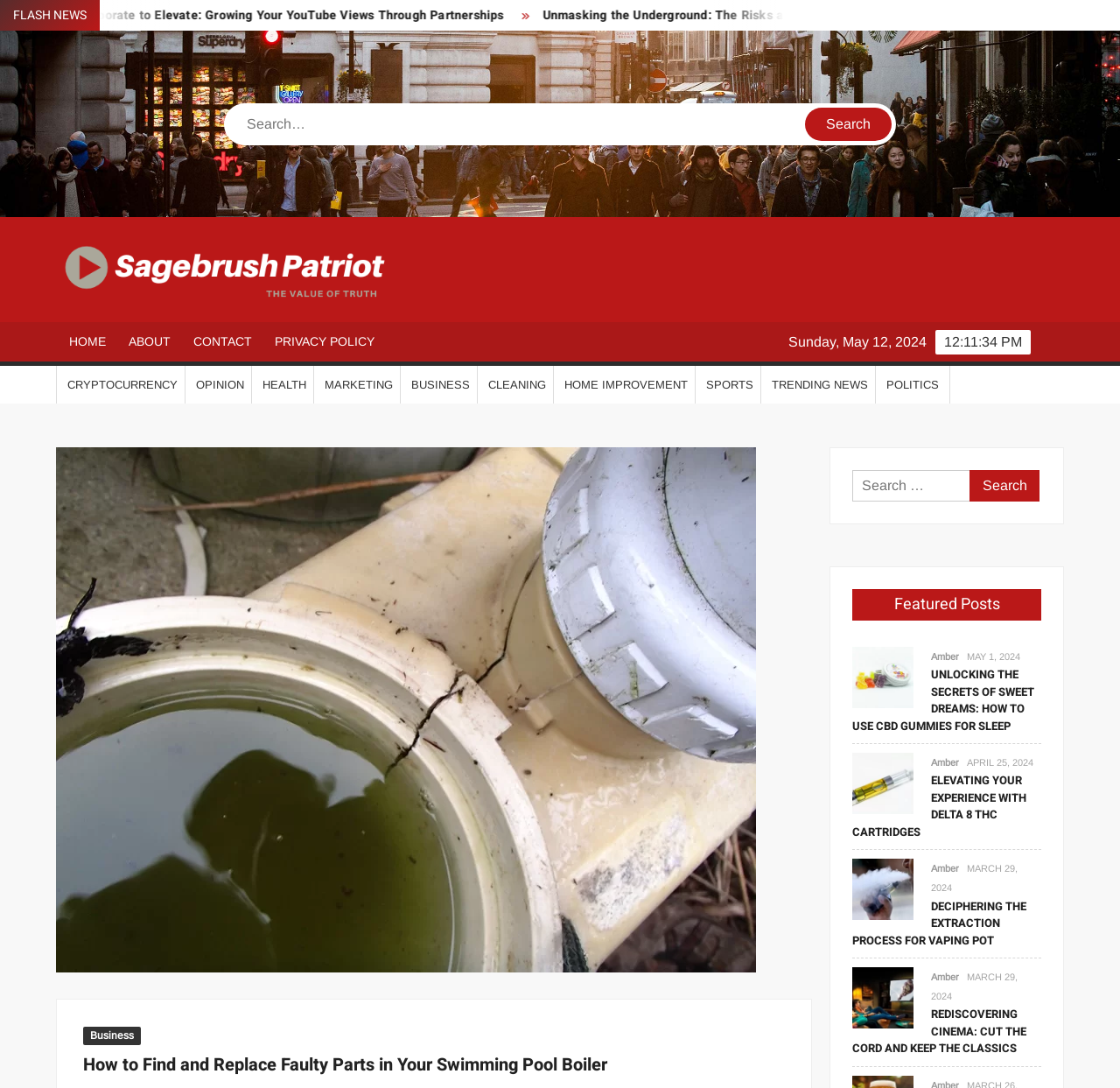Please give a short response to the question using one word or a phrase:
What is the category of the article 'Elevating Your Experience with Delta 8 THC Cartridges'?

HEALTH